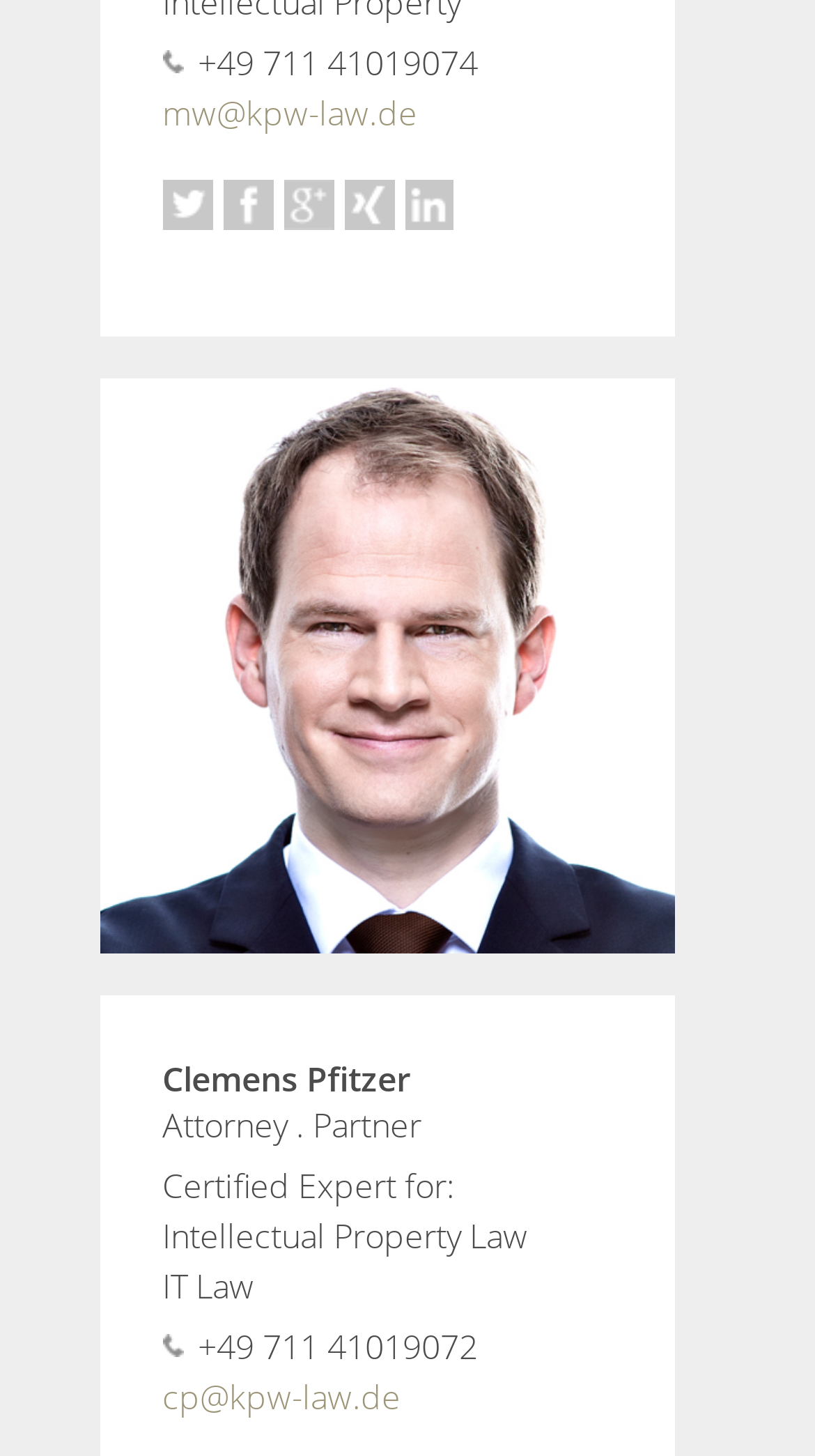Identify the bounding box coordinates of the area you need to click to perform the following instruction: "Call the phone number".

[0.242, 0.028, 0.586, 0.059]